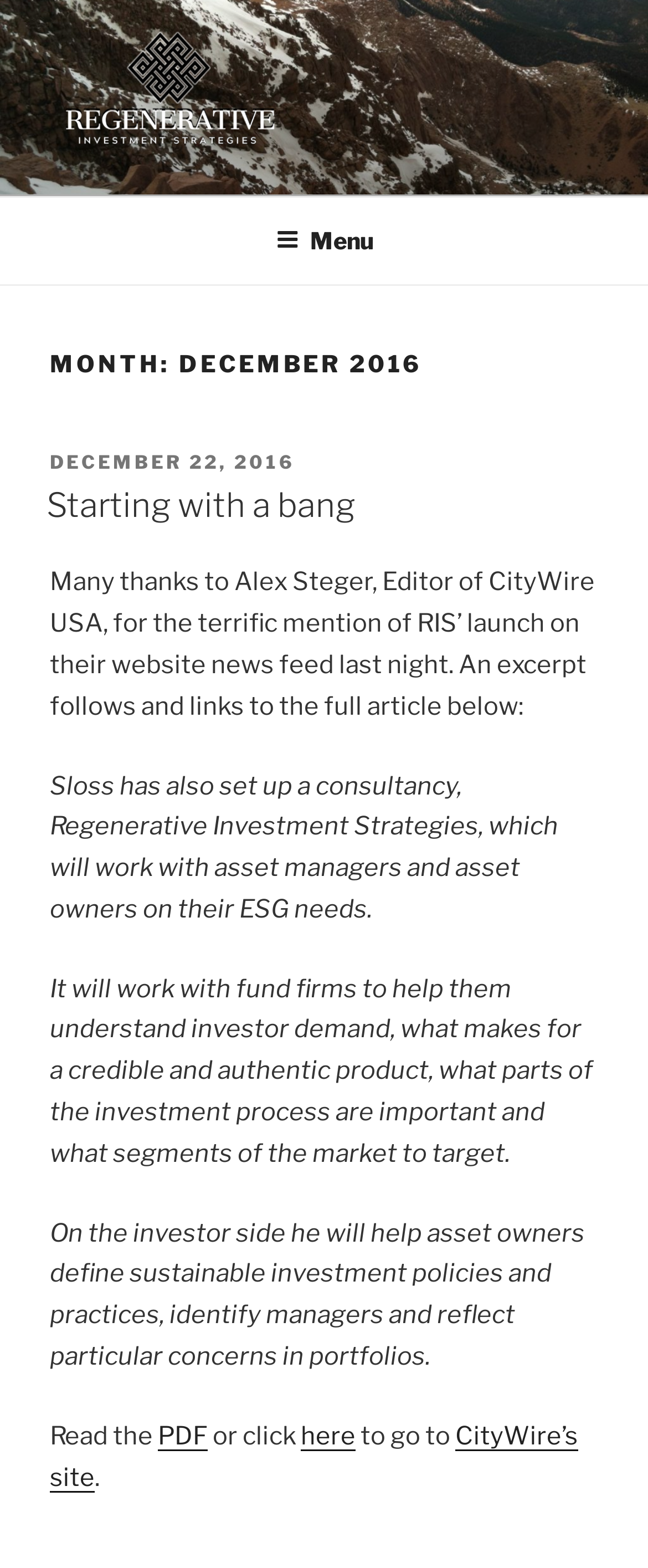Based on the element description "parent_node: REGENERATIVE INVESTMENT STRATEGIES, LLC", predict the bounding box coordinates of the UI element.

[0.077, 0.016, 0.49, 0.109]